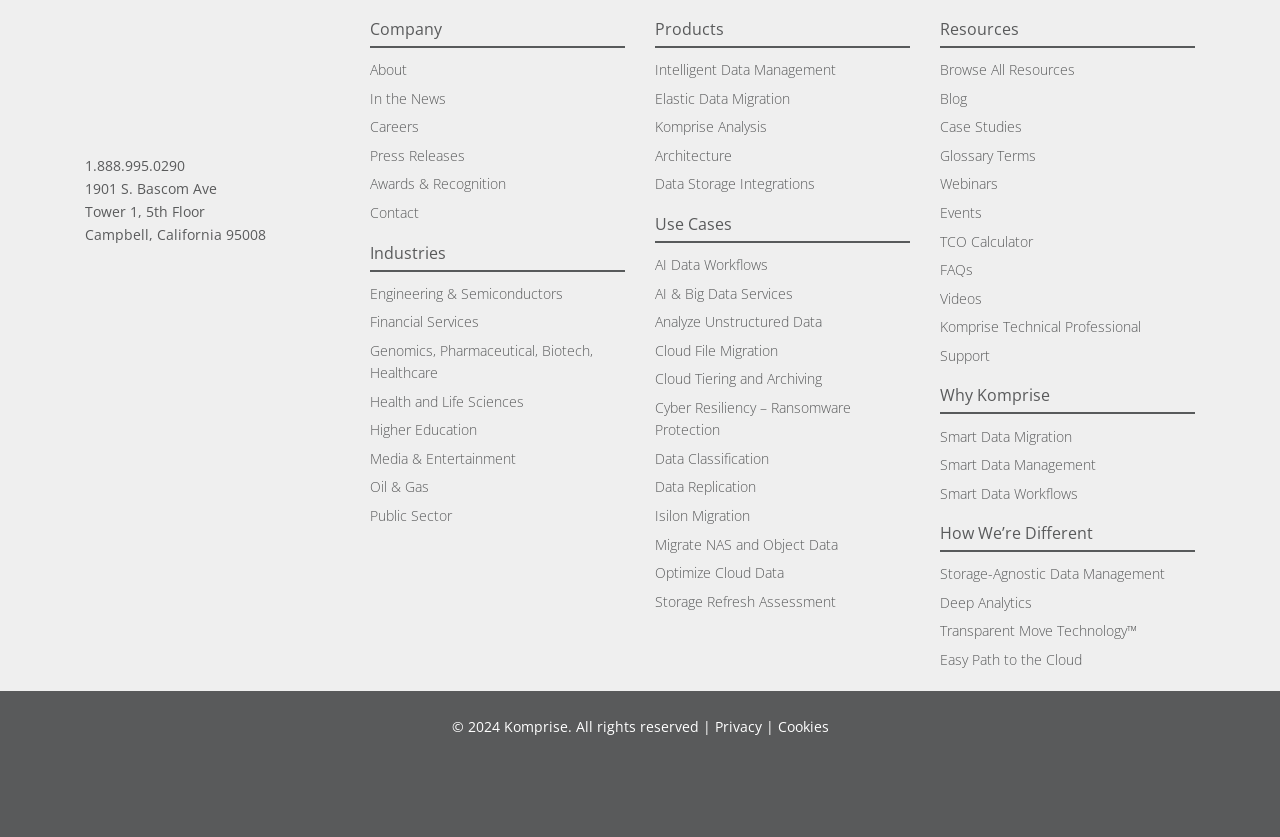What is the company's address?
Please use the visual content to give a single word or phrase answer.

1901 S. Bascom Ave, Tower 1, 5th Floor, Campbell, California 95008